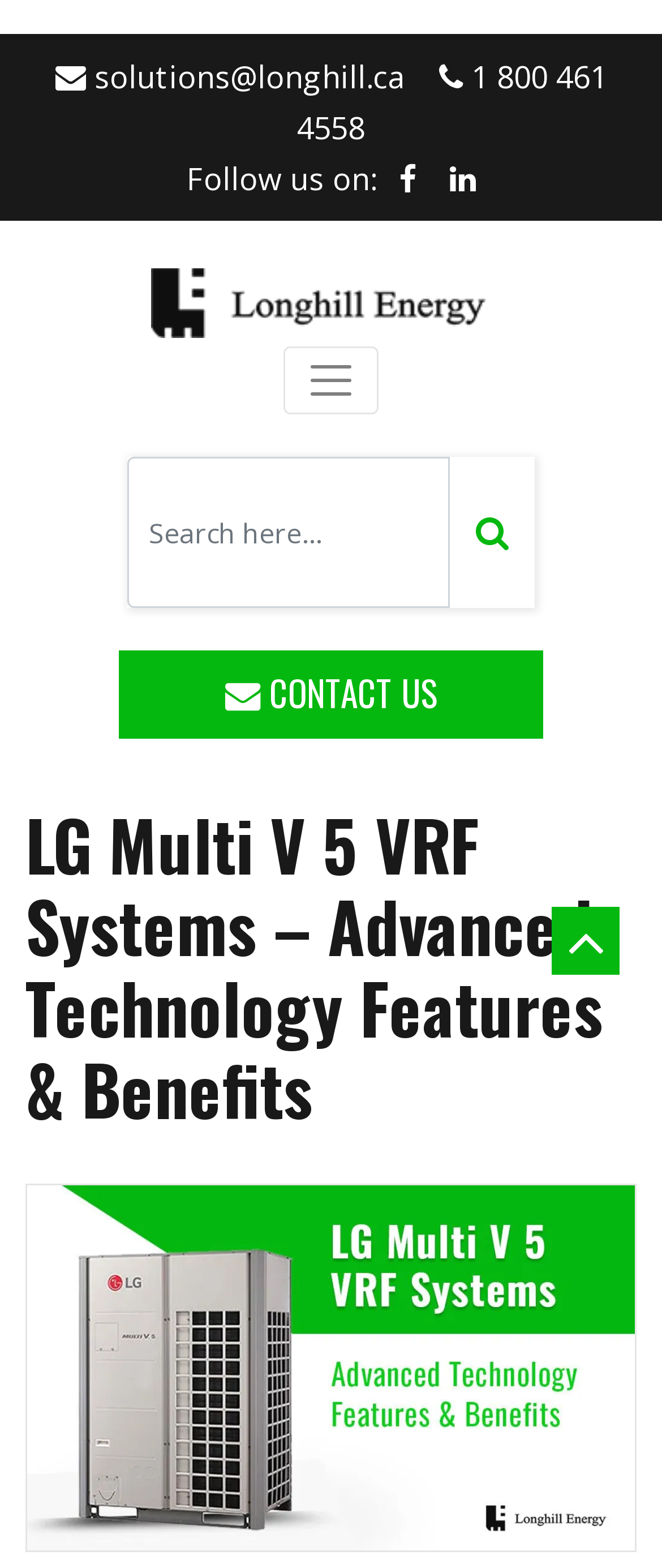Indicate the bounding box coordinates of the element that must be clicked to execute the instruction: "Explore Axel Springer and Microsoft expand partnership across advertising, AI, content and Azure services". The coordinates should be given as four float numbers between 0 and 1, i.e., [left, top, right, bottom].

None